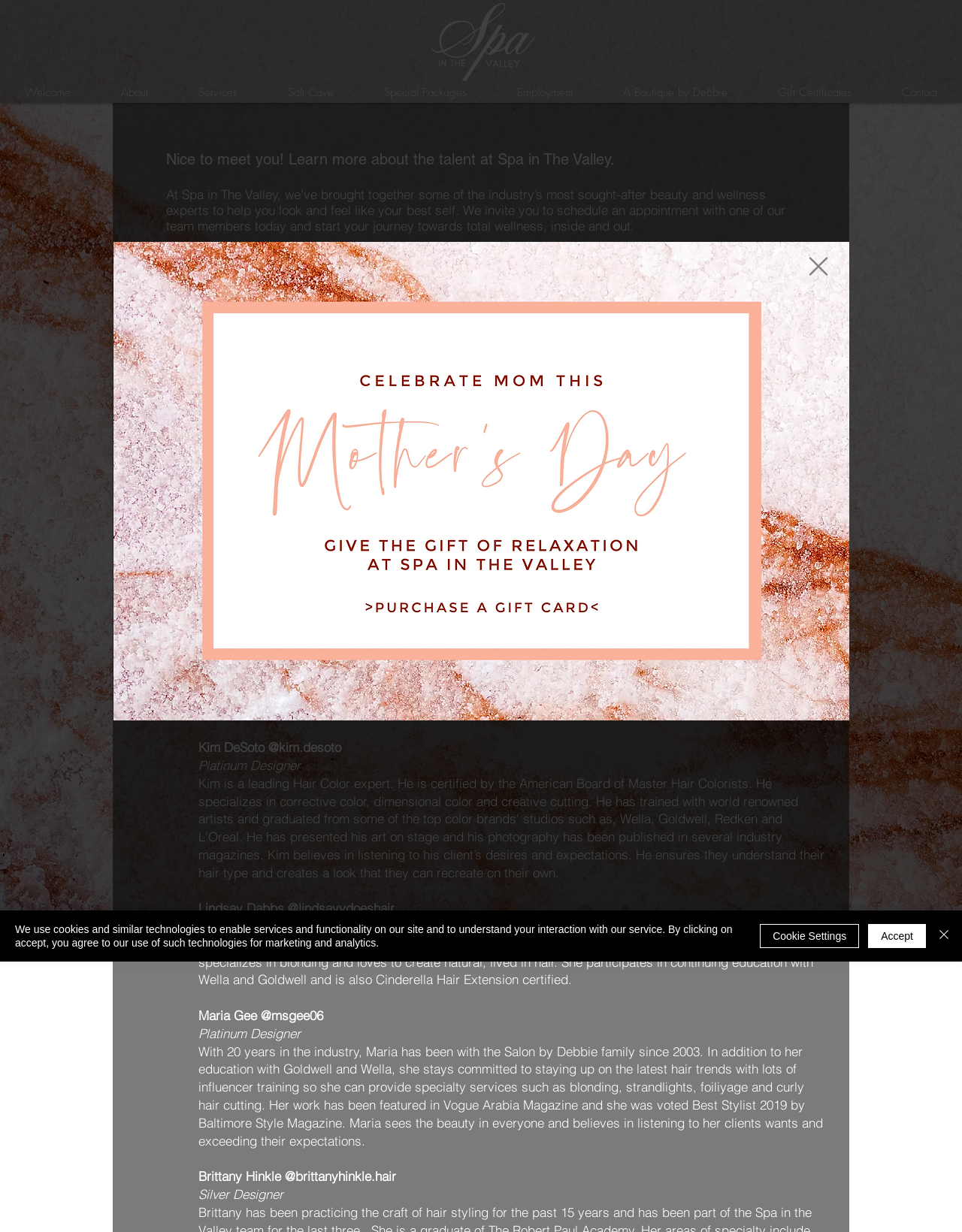Find the bounding box coordinates for the area that must be clicked to perform this action: "Click the 'HAIR CARE' button".

[0.149, 0.251, 0.18, 0.412]